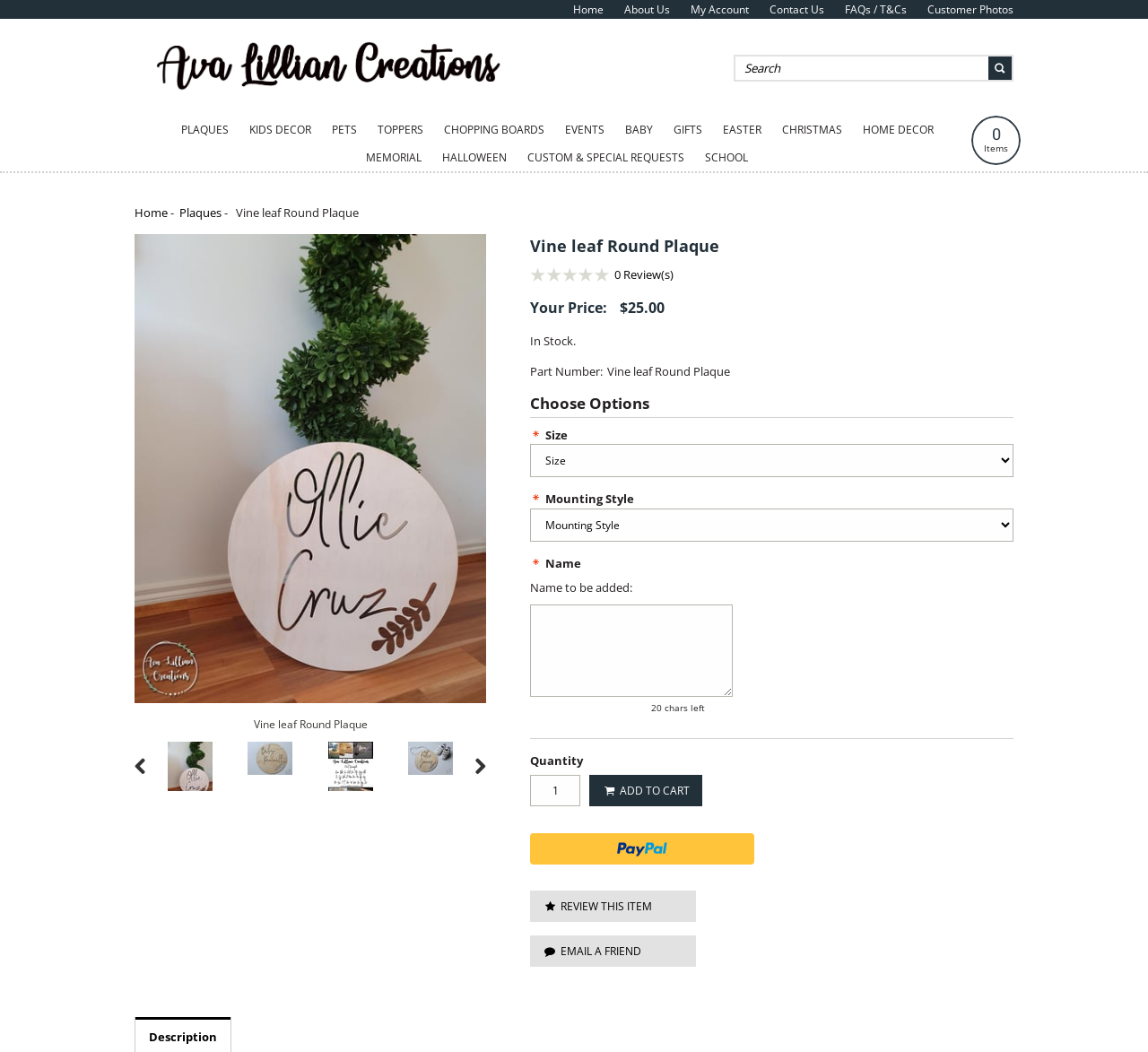Identify the bounding box coordinates of the clickable region necessary to fulfill the following instruction: "Write a review". The bounding box coordinates should be four float numbers between 0 and 1, i.e., [left, top, right, bottom].

[0.462, 0.847, 0.606, 0.876]